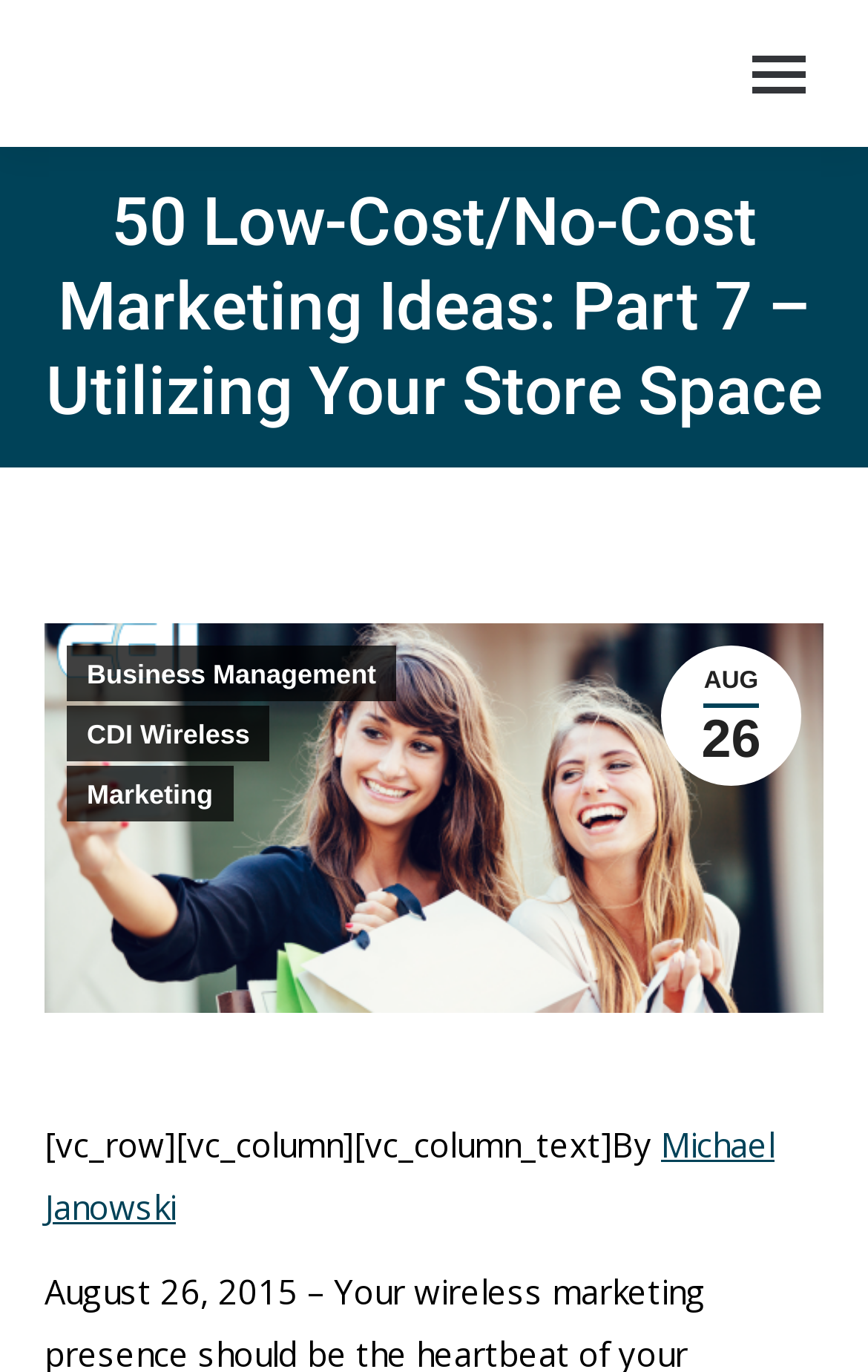Using the description "CDI Wireless", predict the bounding box of the relevant HTML element.

[0.077, 0.514, 0.311, 0.555]